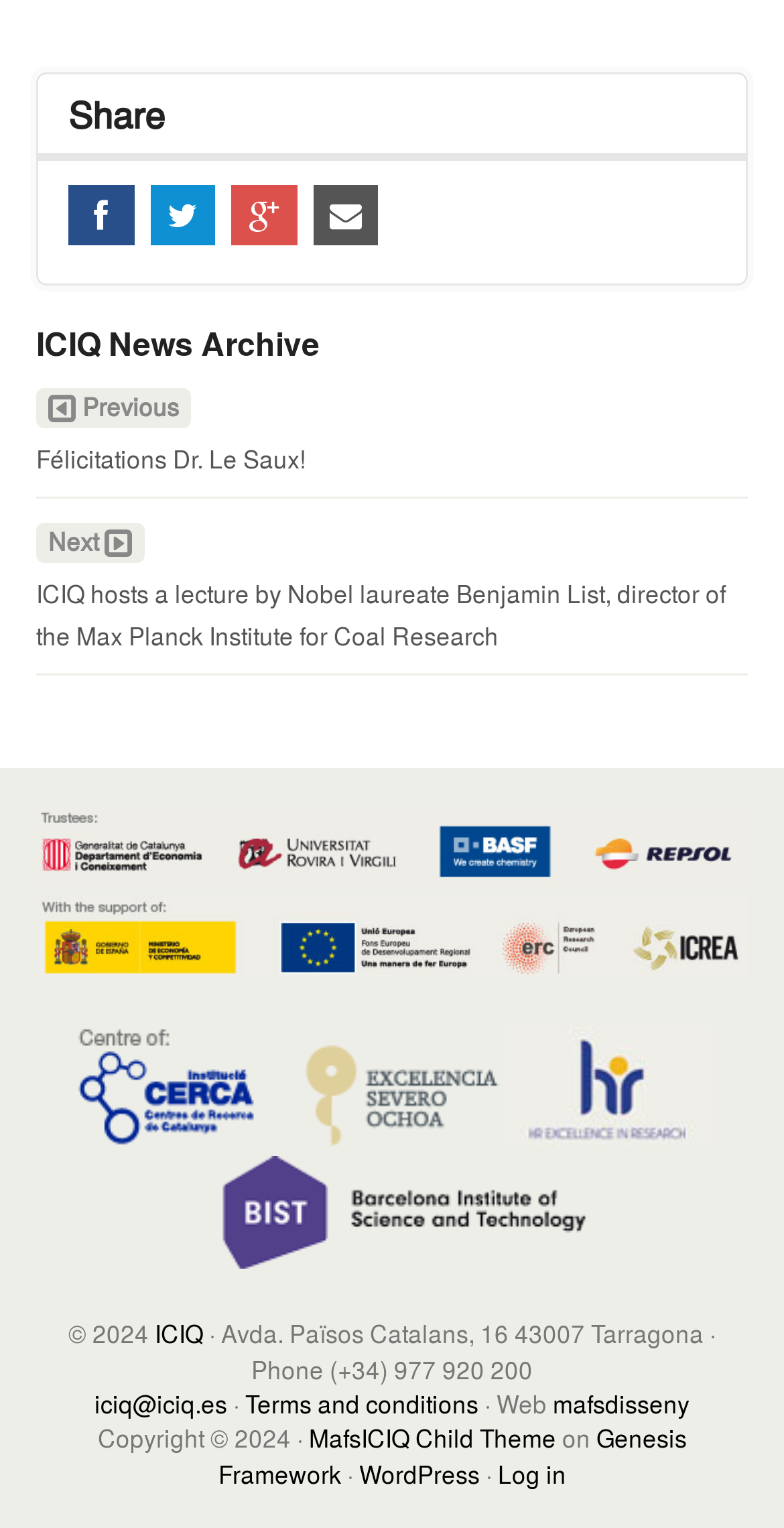What is the location of the institution?
Answer the question with a single word or phrase, referring to the image.

Tarragona